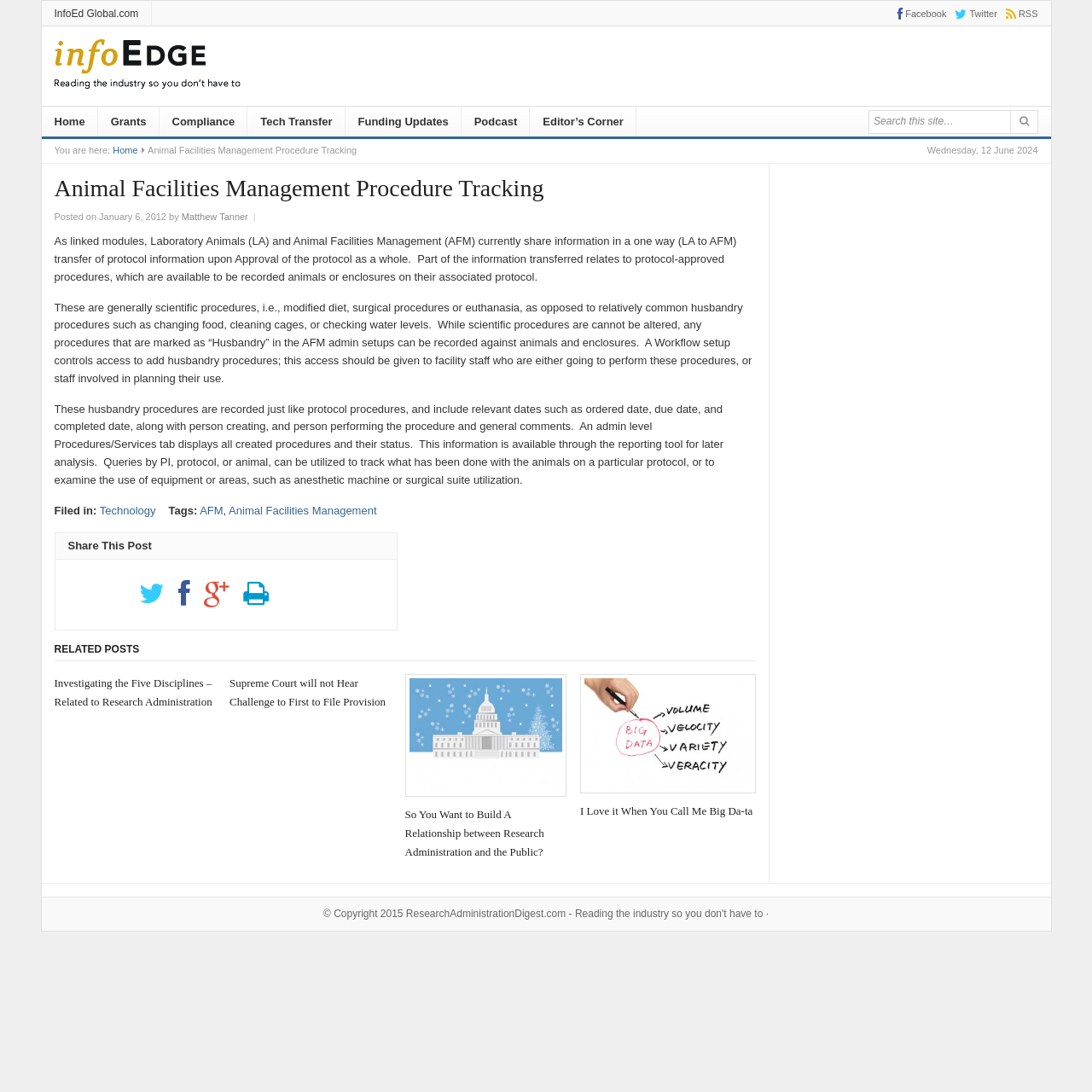Answer in one word or a short phrase: 
What is the date of the post?

January 6, 2012